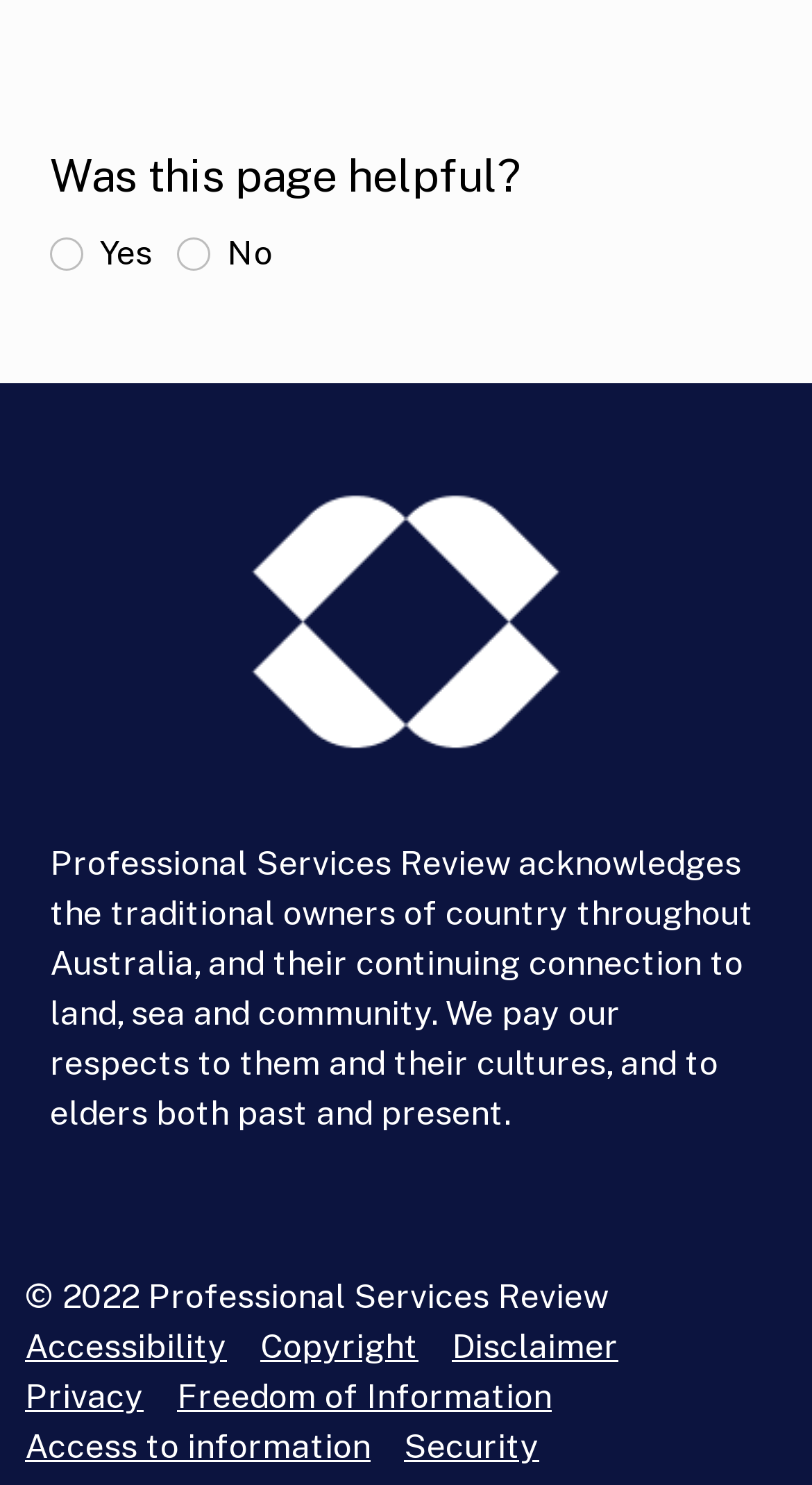Using the webpage screenshot, find the UI element described by parent_node: Yes name="is_helpful" value="Yes". Provide the bounding box coordinates in the format (top-left x, top-left y, bottom-right x, bottom-right y), ensuring all values are floating point numbers between 0 and 1.

[0.062, 0.16, 0.103, 0.182]